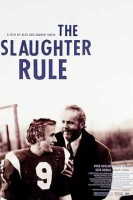What is the theme hinted at in the background?
Provide a well-explained and detailed answer to the question.

The question asks about the theme hinted at in the background of the image. Upon analyzing the caption, I can infer that the background hints at a sports field, which is reinforced by the context of American football and the football uniform worn by the young man.